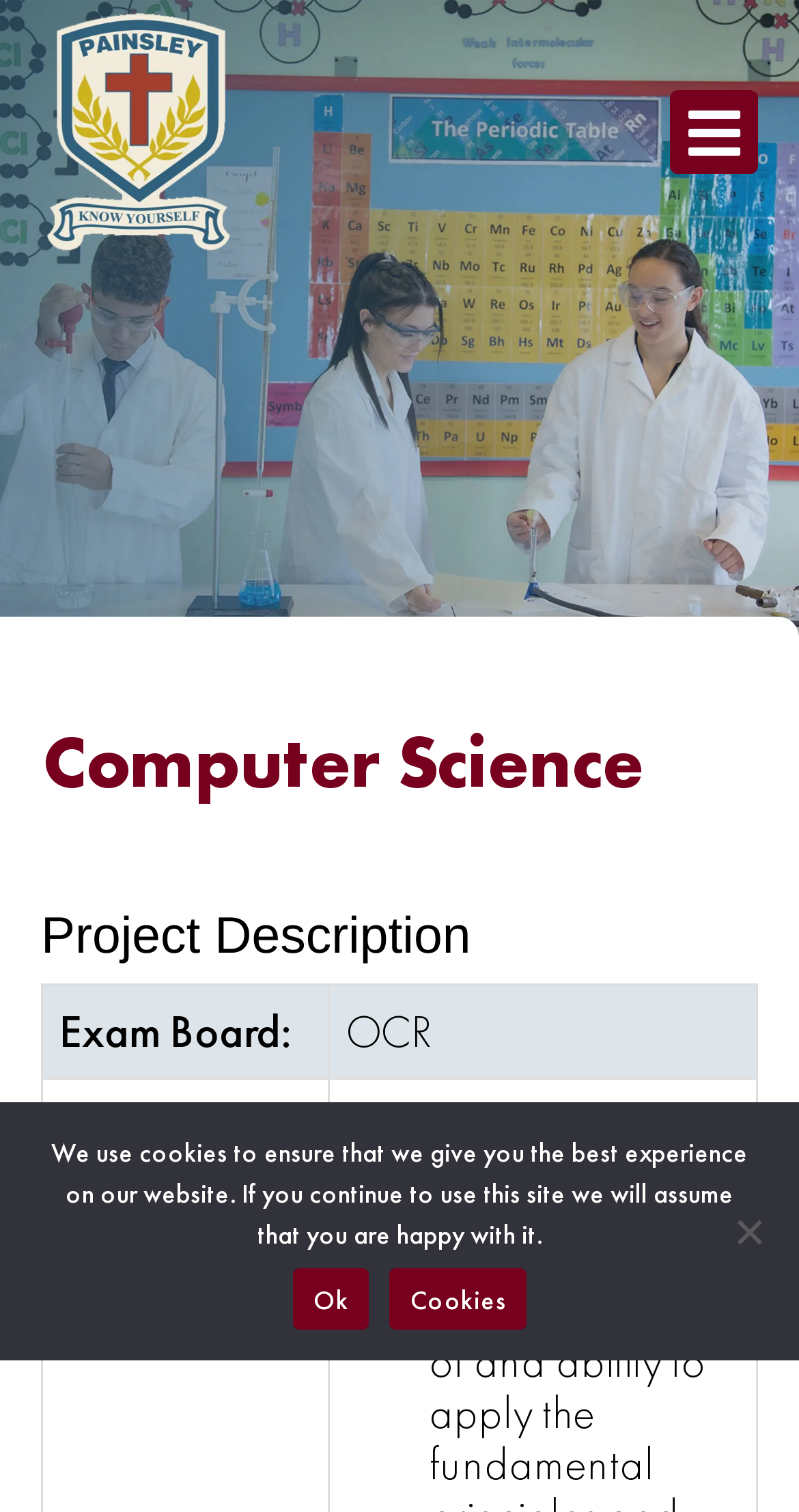What is the purpose of the dialog box?
Based on the image, please offer an in-depth response to the question.

The dialog box has a StaticText element with the text 'We use cookies to ensure that we give you the best experience on our website...'. This suggests that the purpose of the dialog box is to notify users about the use of cookies and provide options to accept or decline them.